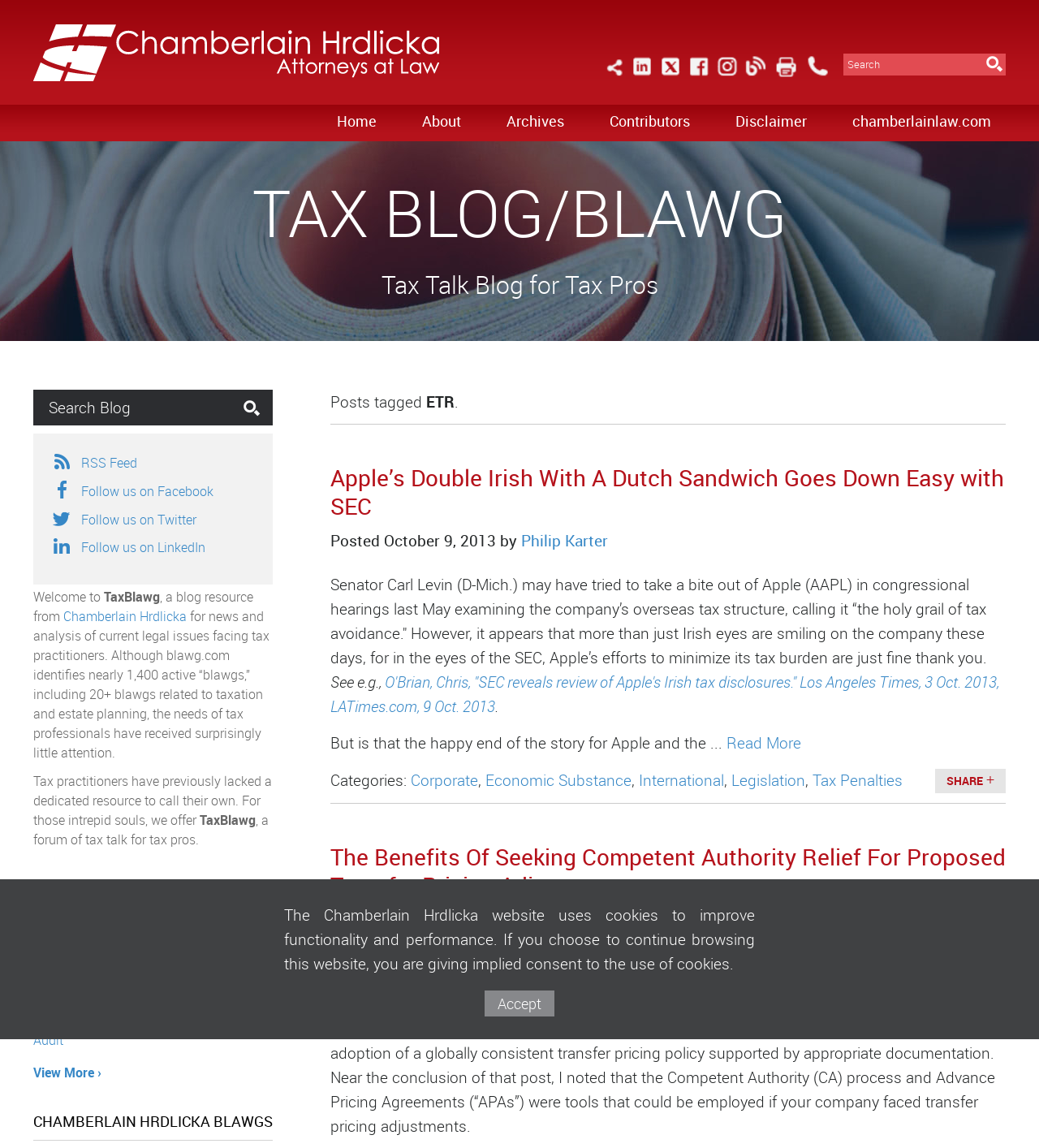Create a detailed narrative of the webpage’s visual and textual elements.

This webpage is the TaxBlawg, a blog from Chamberlain Hrdlicka that provides news and analysis of current legal issues facing tax practitioners. At the top of the page, there is a banner with a Chamberlain Hrdlicka logo and a message about the website using cookies. Below the banner, there are social media links, including Share, LinkedIn, Twitter, Facebook, Instagram, Blog, Print, and Phone.

On the left side of the page, there is a search bar with a search button and a link to the home page. Below the search bar, there are links to various sections of the website, including About, Archives, Contributors, and Disclaimer.

The main content of the page is divided into several sections. The first section introduces the TaxBlawg and its purpose, stating that it is a dedicated resource for tax professionals. Below this introduction, there is a section titled "Popular Topics" with links to various topics, including Administrative, Corporate, Individual, Litigation, and Audit.

The next section is titled "Chamberlain Hrdlicka Blawgs" and features a list of blog posts. The first post is titled "Apple’s Double Irish With A Dutch Sandwich Goes Down Easy with SEC" and includes a brief summary of the article. The post is dated October 9, 2013, and is written by Philip Karter. The article discusses Apple's overseas tax structure and how it has been viewed by the SEC.

Below the first post, there are links to other blog posts, as well as categories and tags related to the post. The categories include Corporate, Economic Substance, International, and Legislation.